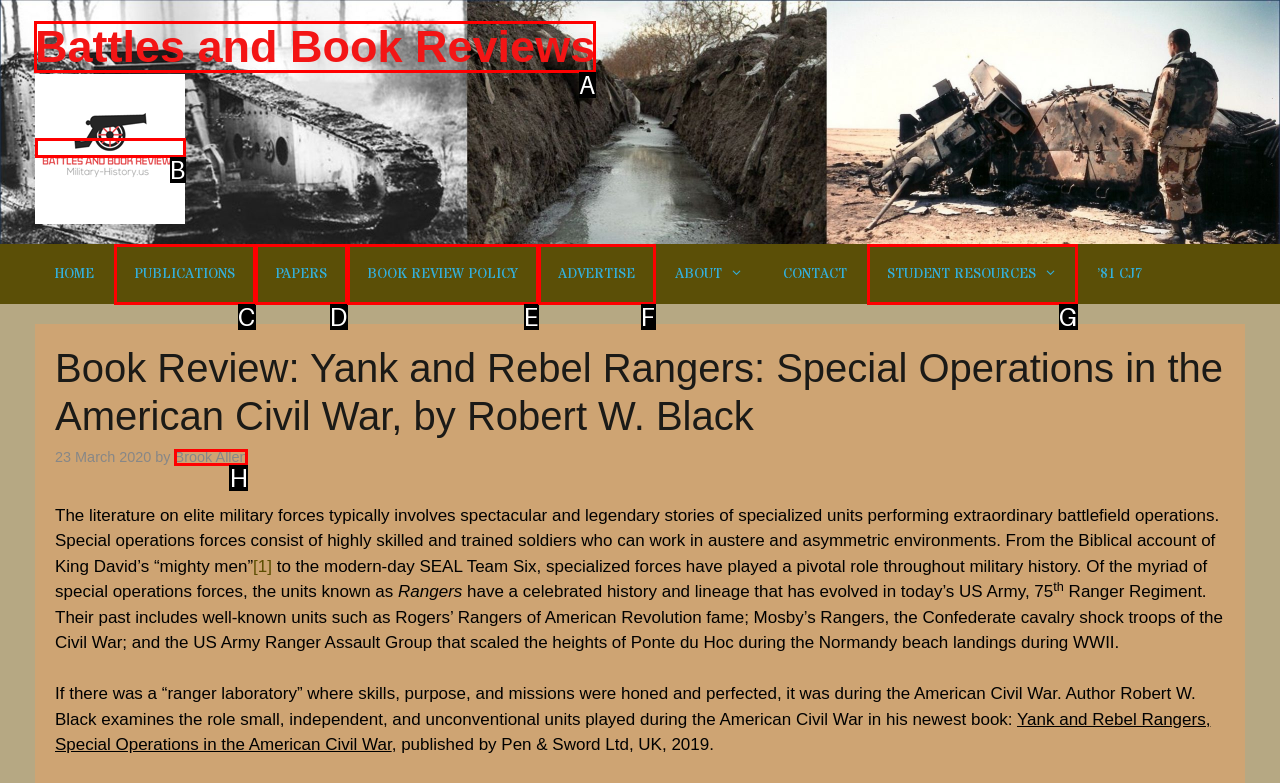Identify the letter of the UI element you need to select to accomplish the task: Click on the 'Battles and Book Reviews' link.
Respond with the option's letter from the given choices directly.

A